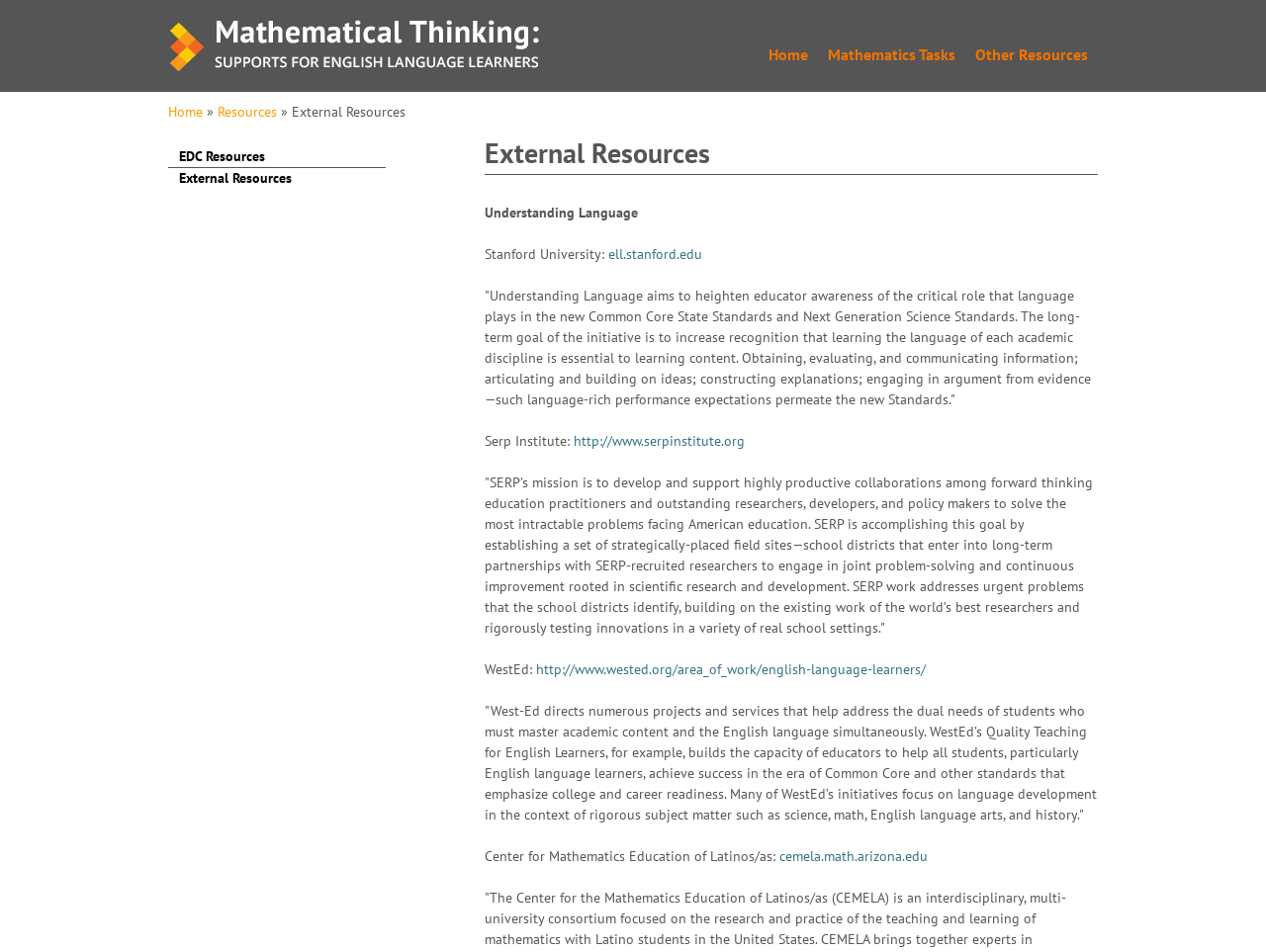What are the resources available on this webpage?
Answer the question using a single word or phrase, according to the image.

External Resources